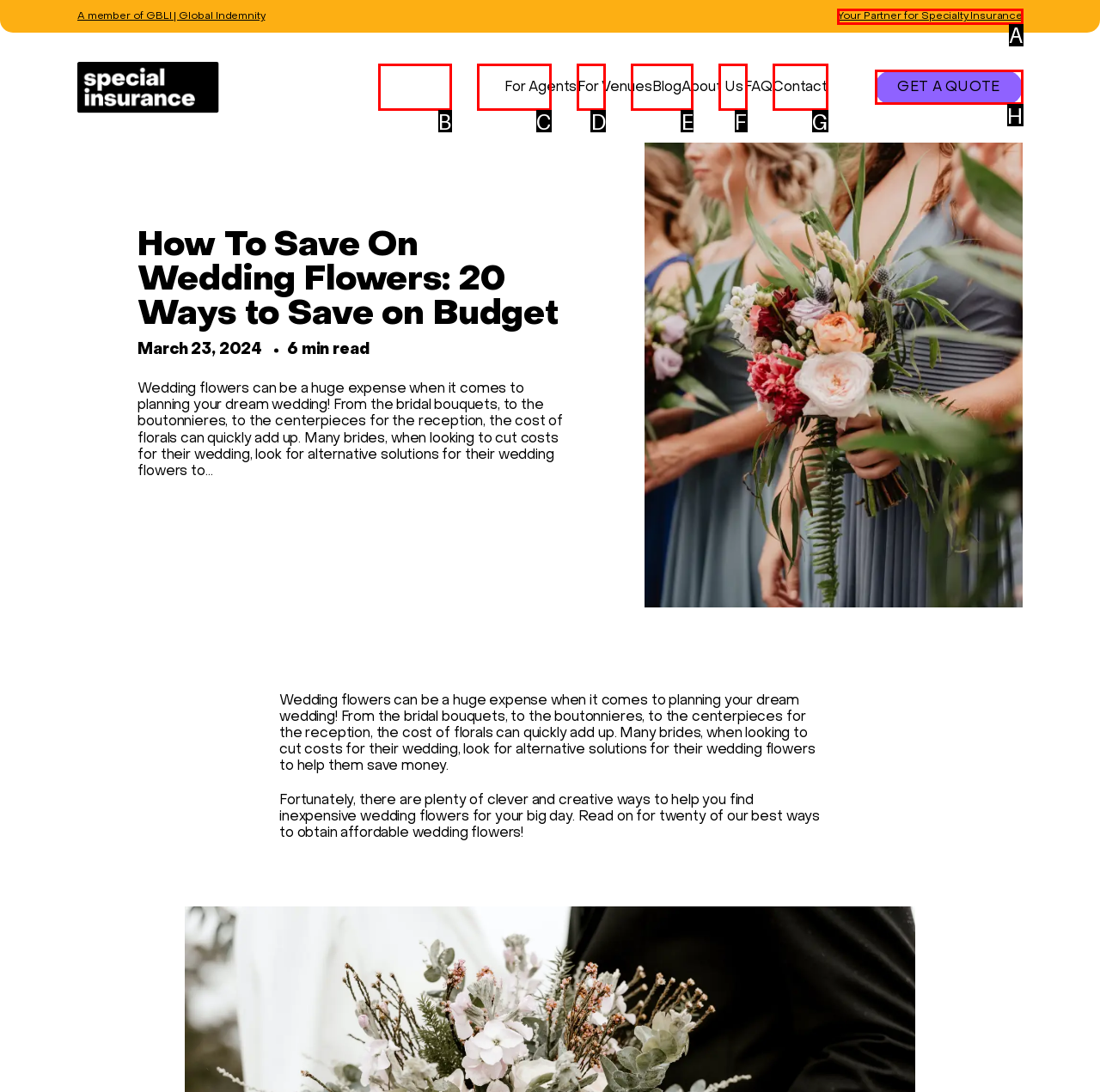Please provide the letter of the UI element that best fits the following description: FA Update – 22nd February
Respond with the letter from the given choices only.

None